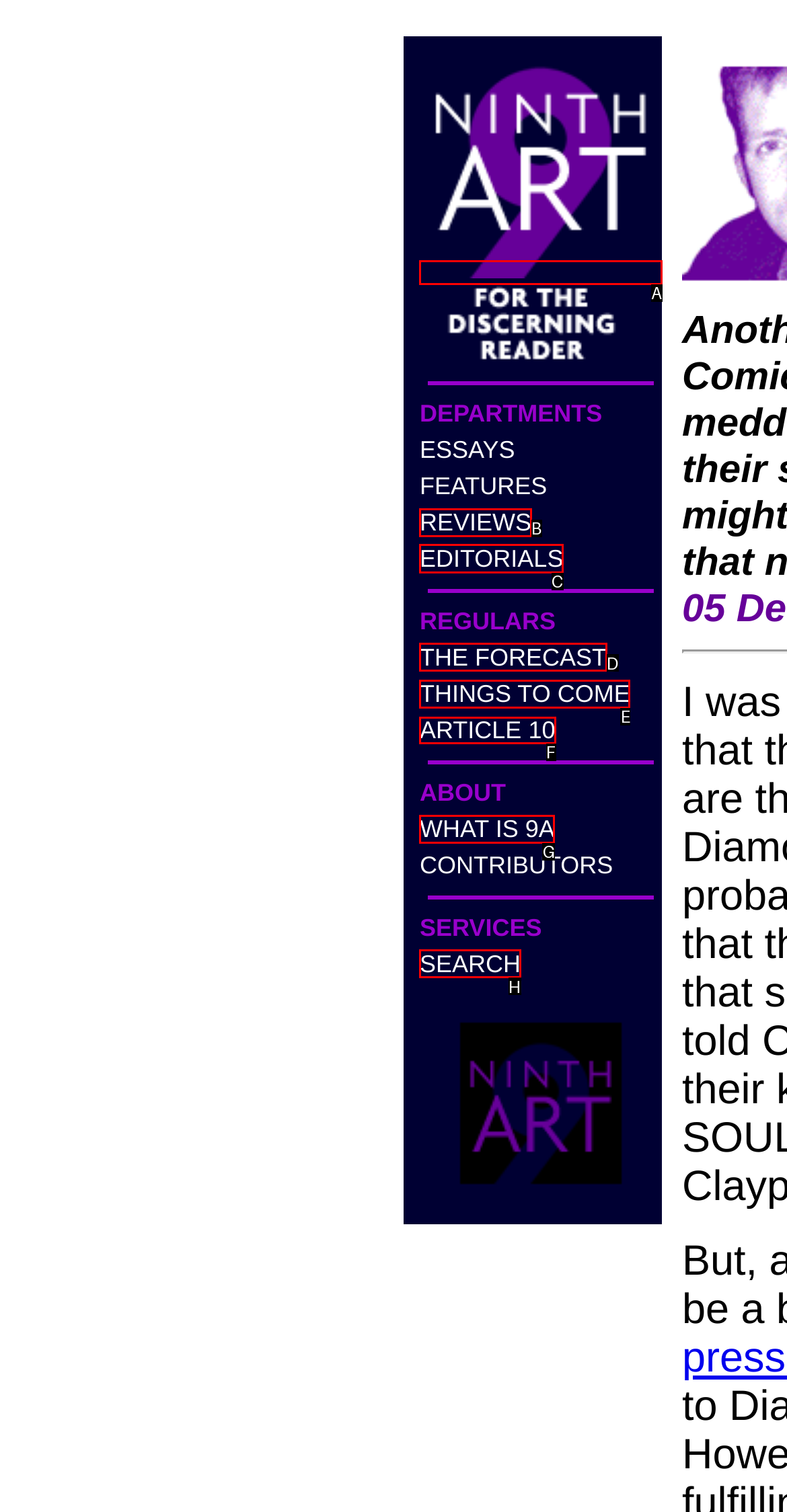Find the correct option to complete this instruction: go to ARTICLE 10. Reply with the corresponding letter.

F